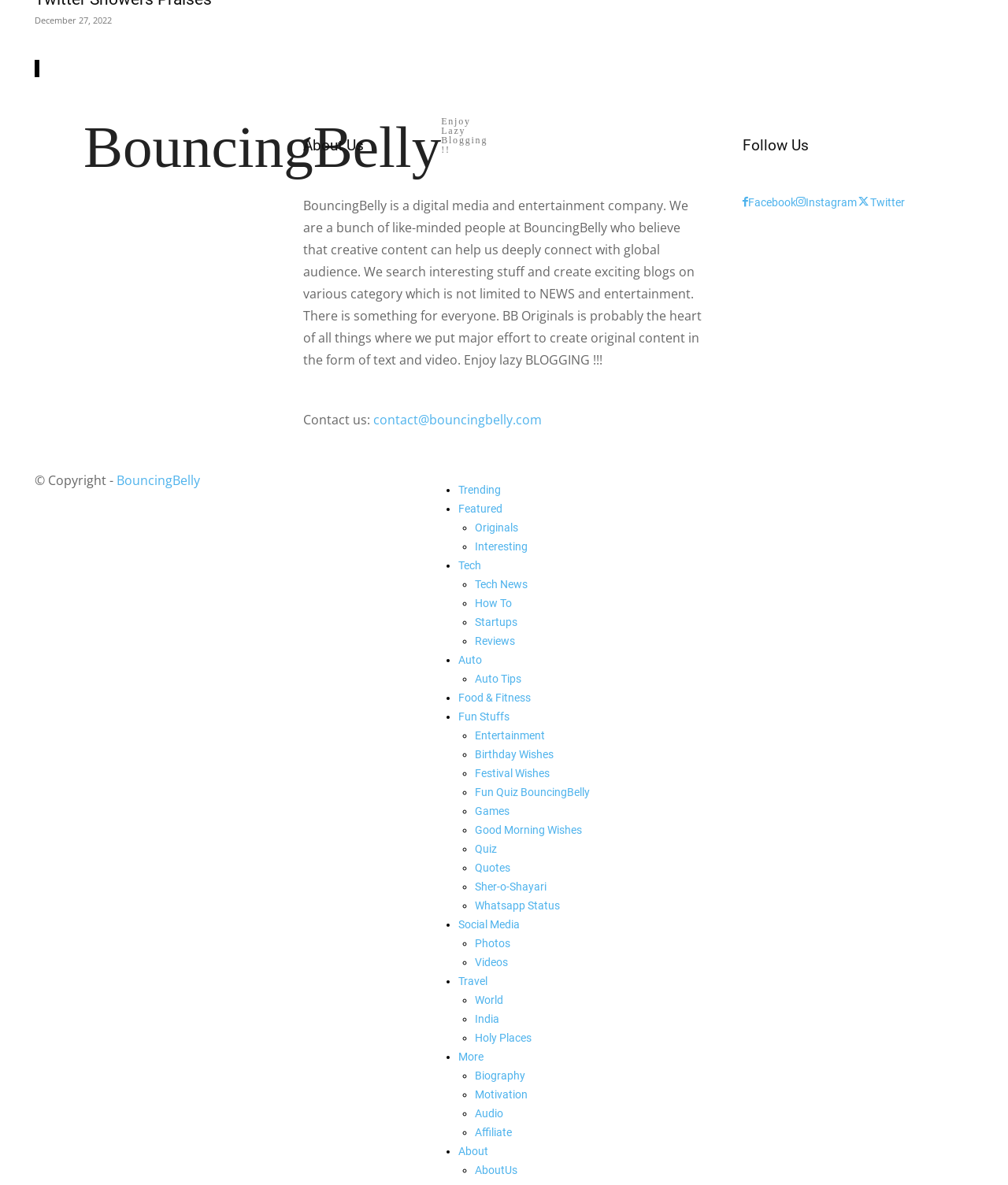Predict the bounding box coordinates for the UI element described as: "Home". The coordinates should be four float numbers between 0 and 1, presented as [left, top, right, bottom].

None